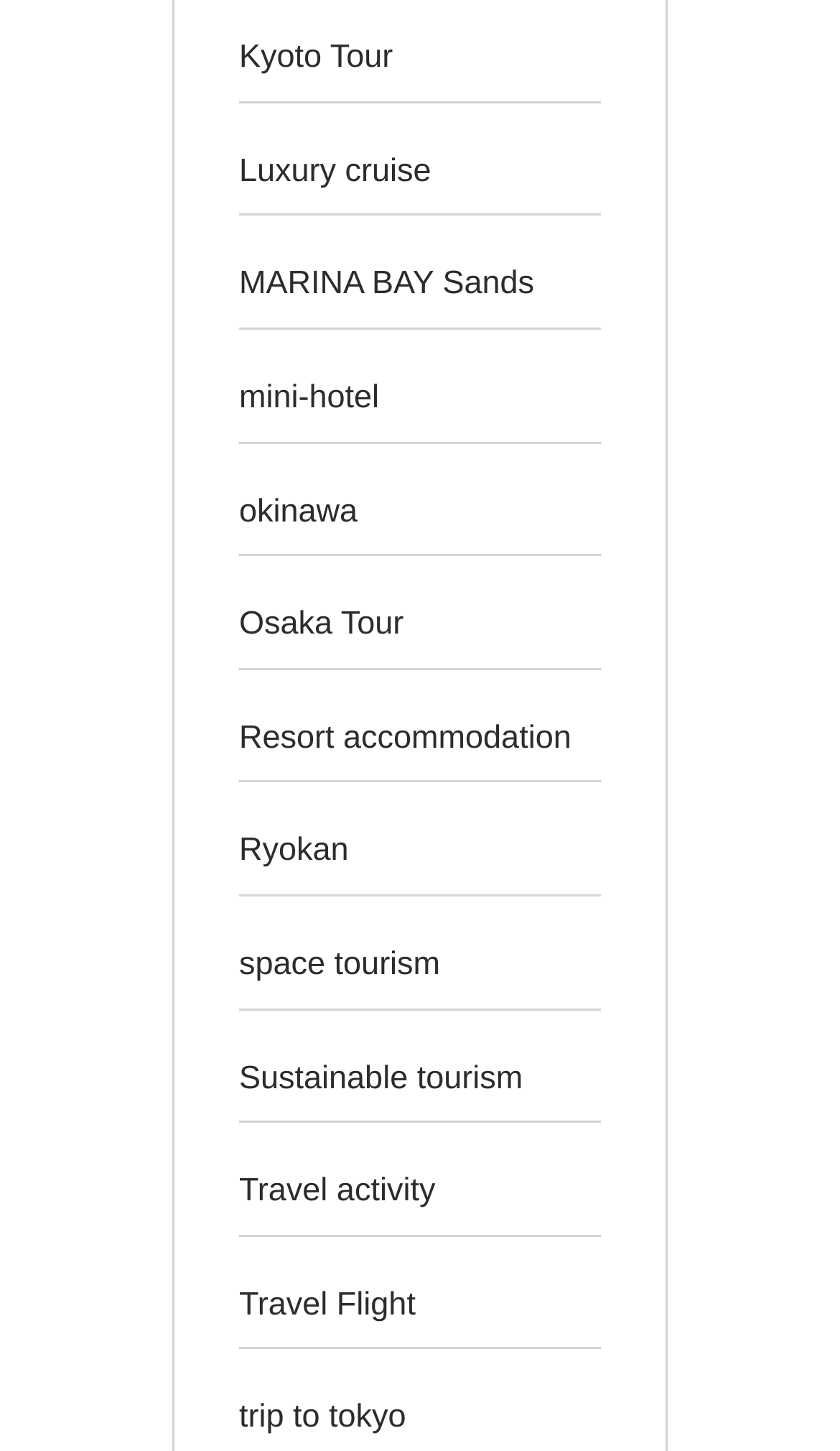Are there any links related to accommodation?
Look at the image and respond with a one-word or short phrase answer.

Yes